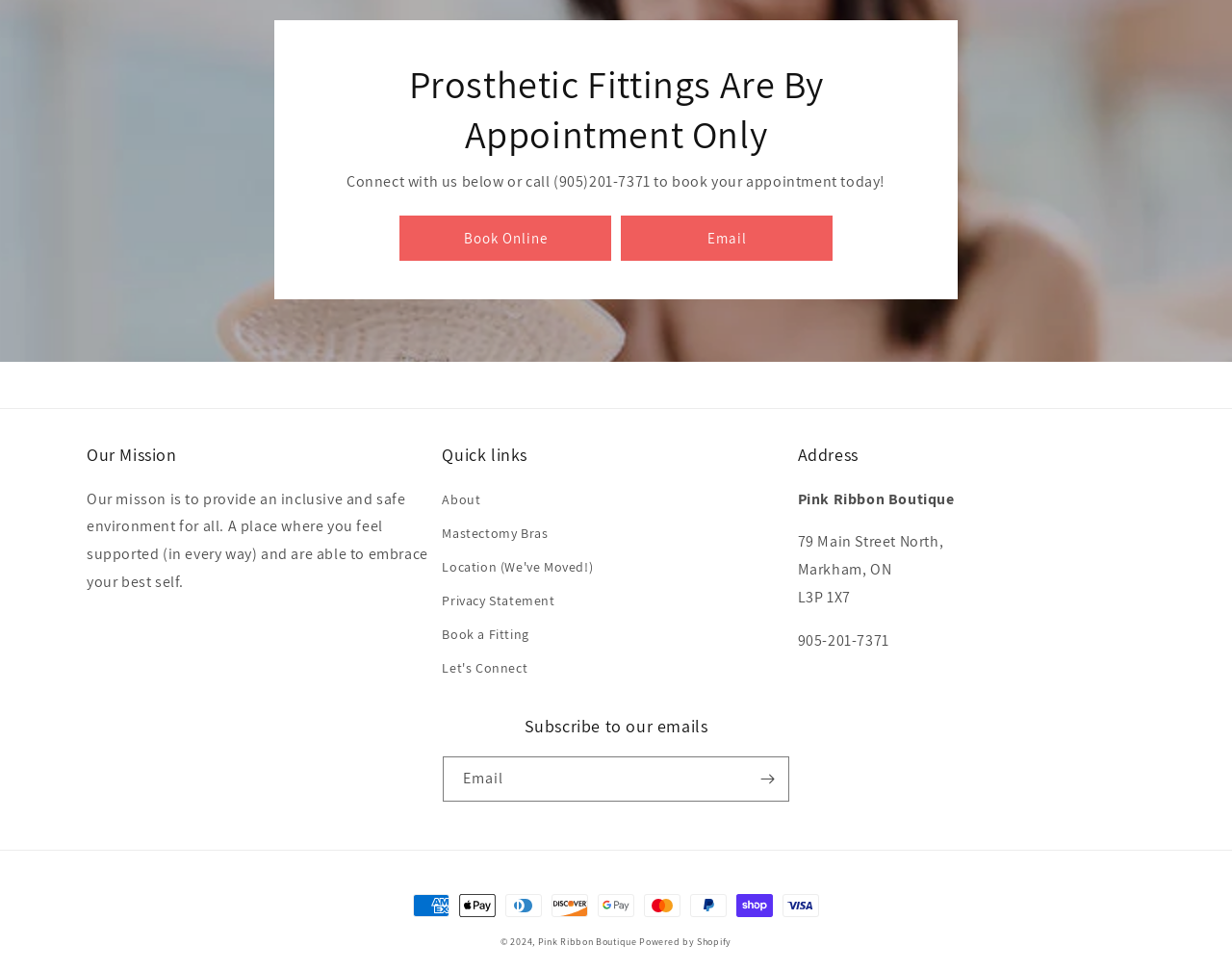Could you determine the bounding box coordinates of the clickable element to complete the instruction: "Learn about the mission"? Provide the coordinates as four float numbers between 0 and 1, i.e., [left, top, right, bottom].

[0.07, 0.457, 0.353, 0.48]